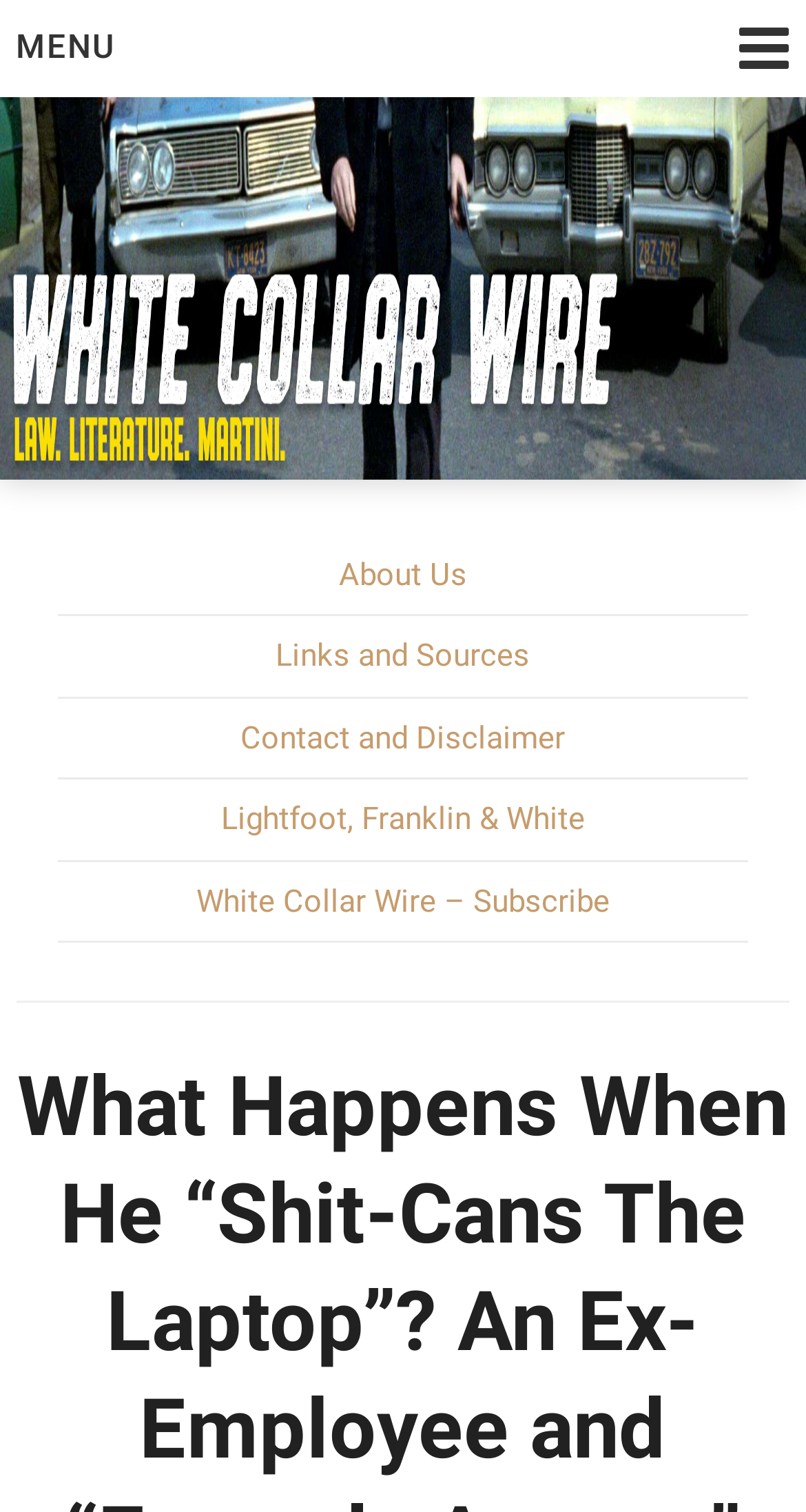Given the description "aria-label="Close"", provide the bounding box coordinates of the corresponding UI element.

None